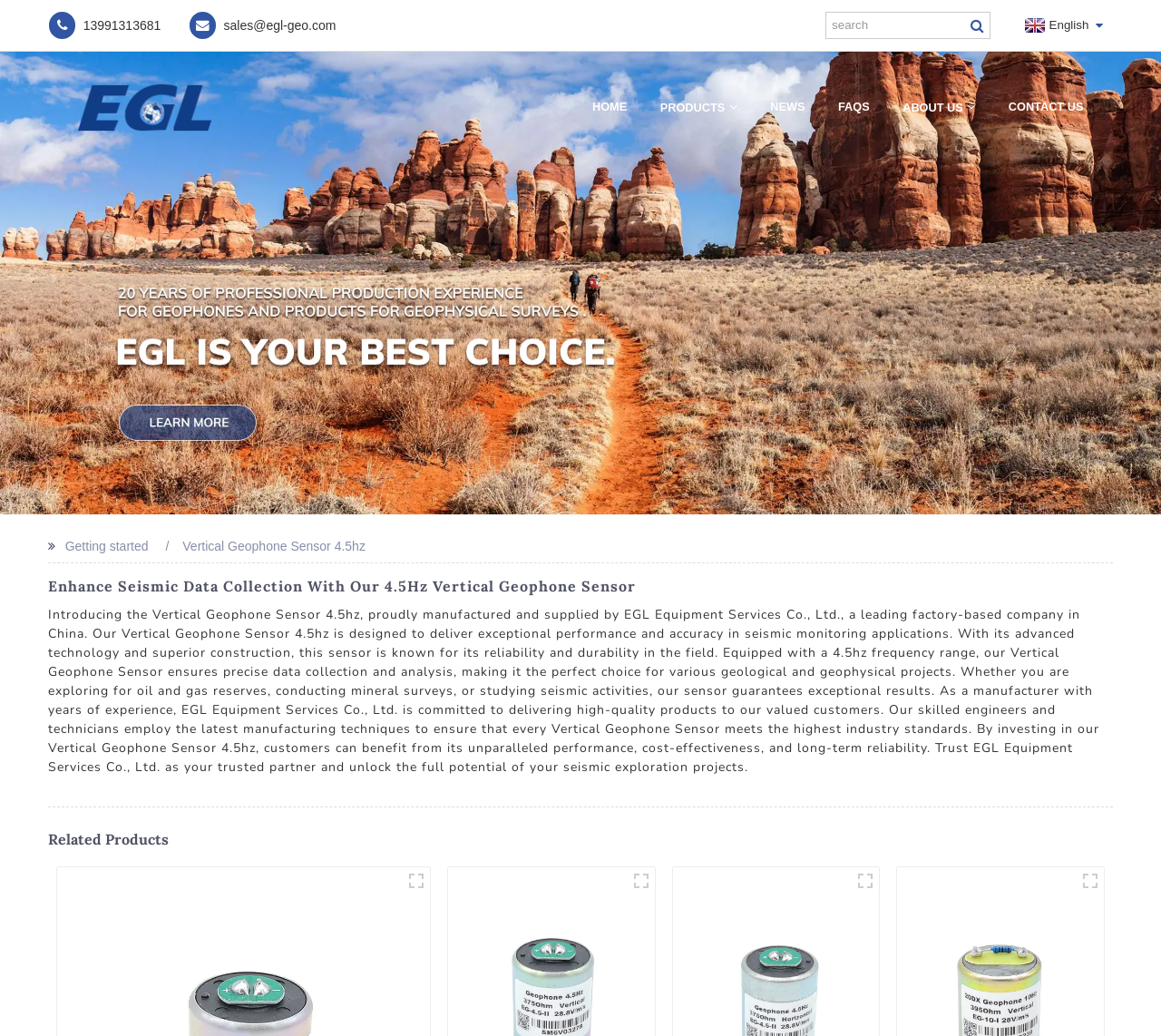What is the frequency range of the Vertical Geophone Sensor?
Using the image as a reference, give an elaborate response to the question.

I found the frequency range of the Vertical Geophone Sensor by reading the product description, which mentions that it is designed to deliver exceptional performance and accuracy in seismic monitoring applications with a 4.5hz frequency range.